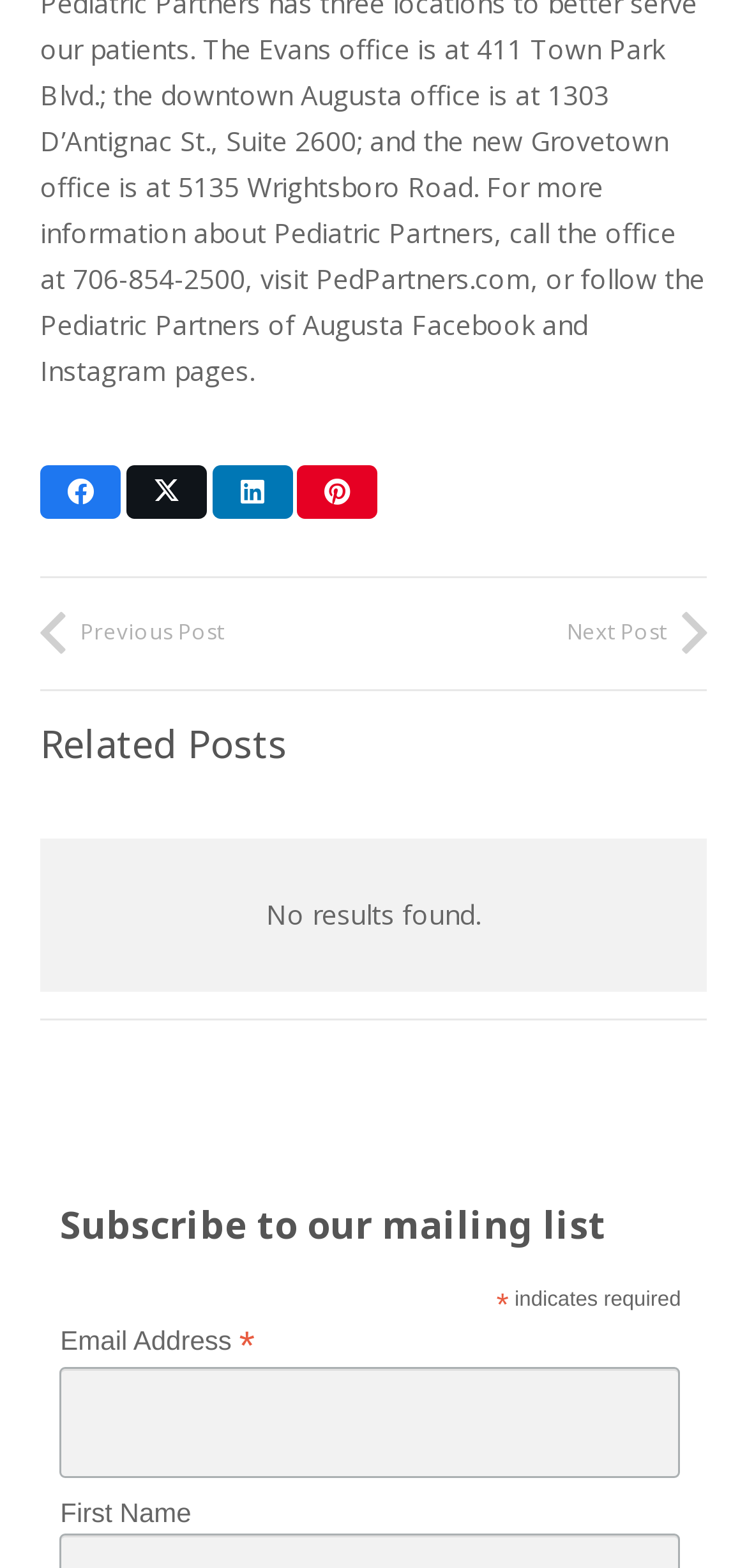How many input fields are available for subscription?
Using the image as a reference, give a one-word or short phrase answer.

2